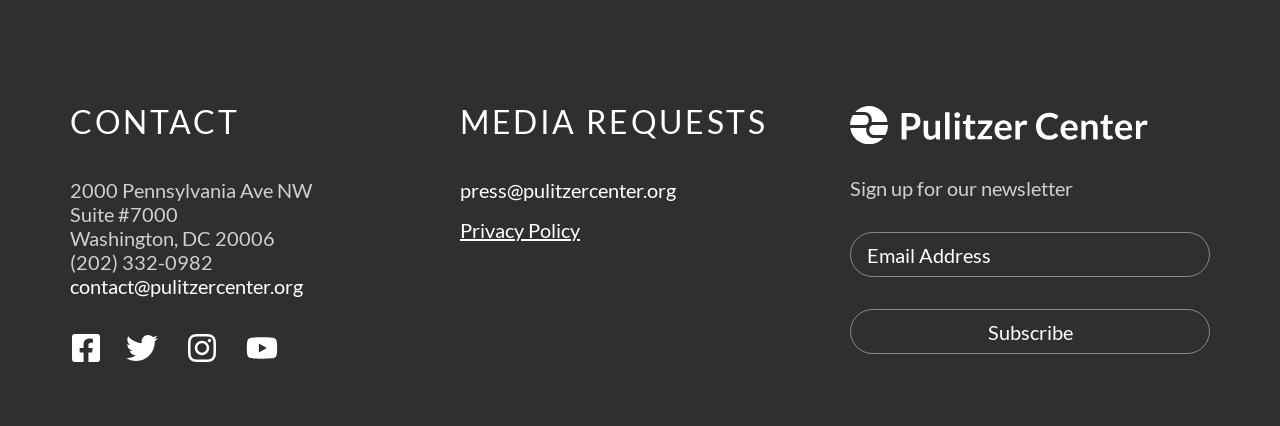Please locate the clickable area by providing the bounding box coordinates to follow this instruction: "View privacy policy".

[0.359, 0.511, 0.453, 0.568]